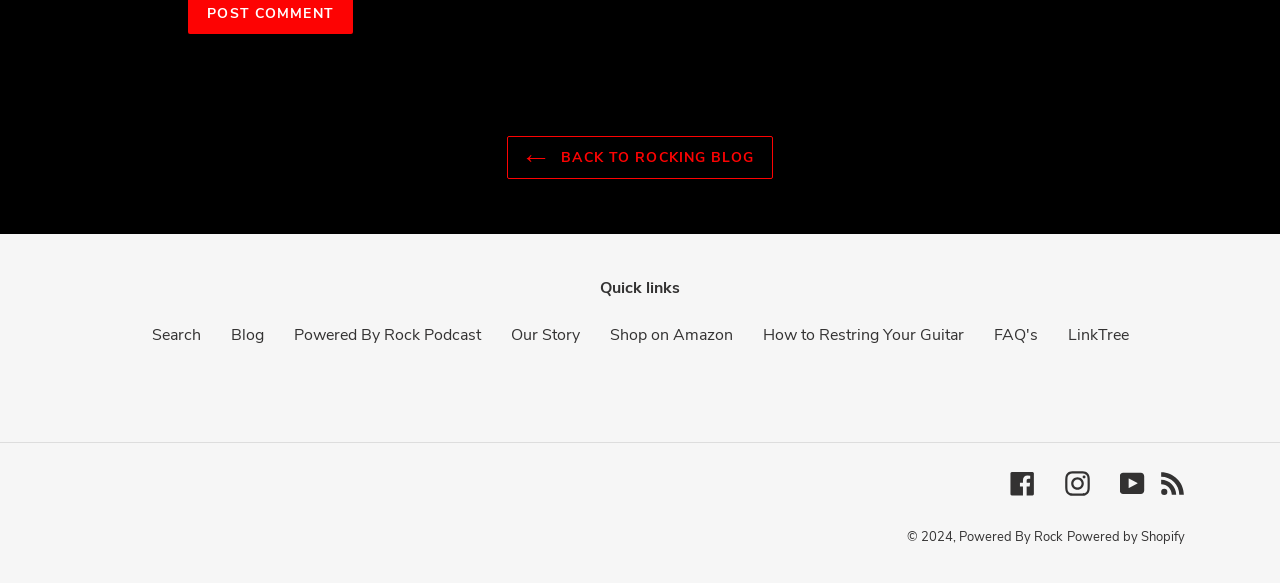For the following element description, predict the bounding box coordinates in the format (top-left x, top-left y, bottom-right x, bottom-right y). All values should be floating point numbers between 0 and 1. Description: How to Restring Your Guitar

[0.596, 0.556, 0.753, 0.593]